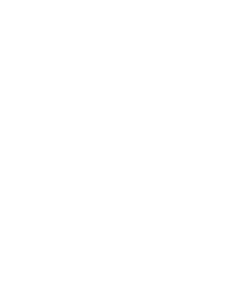Use the information in the screenshot to answer the question comprehensively: What type of data does Socian AI's software analyze?

The logo of Socian AI symbolizes their dedication to providing cutting-edge software that enhances data-driven decision-making through effective analysis of unstructured data, which is a key aspect of their technology solutions.